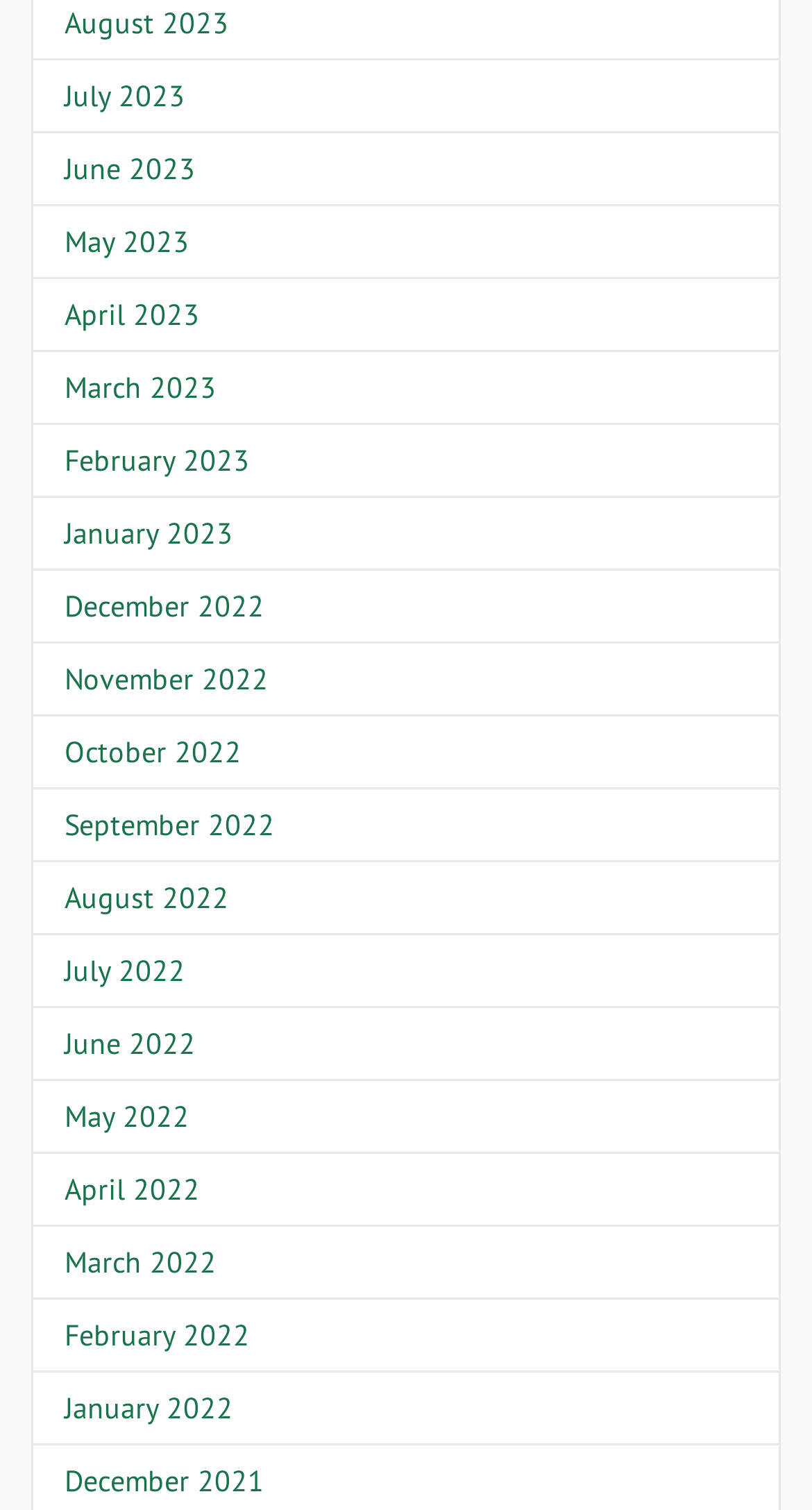Find the bounding box coordinates for the area that should be clicked to accomplish the instruction: "Click on Apps".

None